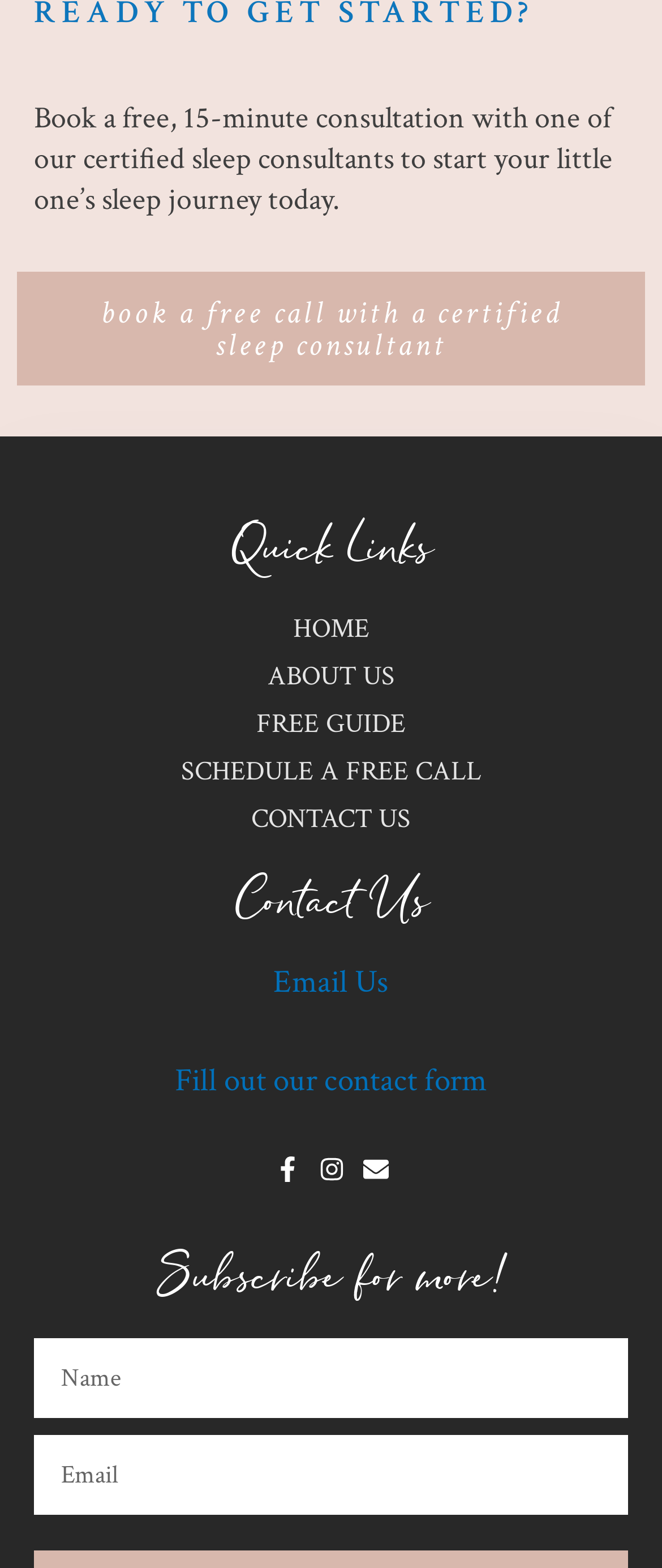Determine the bounding box of the UI element mentioned here: "parent_node: First Name name="form_fields[name]" placeholder="Name"". The coordinates must be in the format [left, top, right, bottom] with values ranging from 0 to 1.

[0.051, 0.854, 0.949, 0.904]